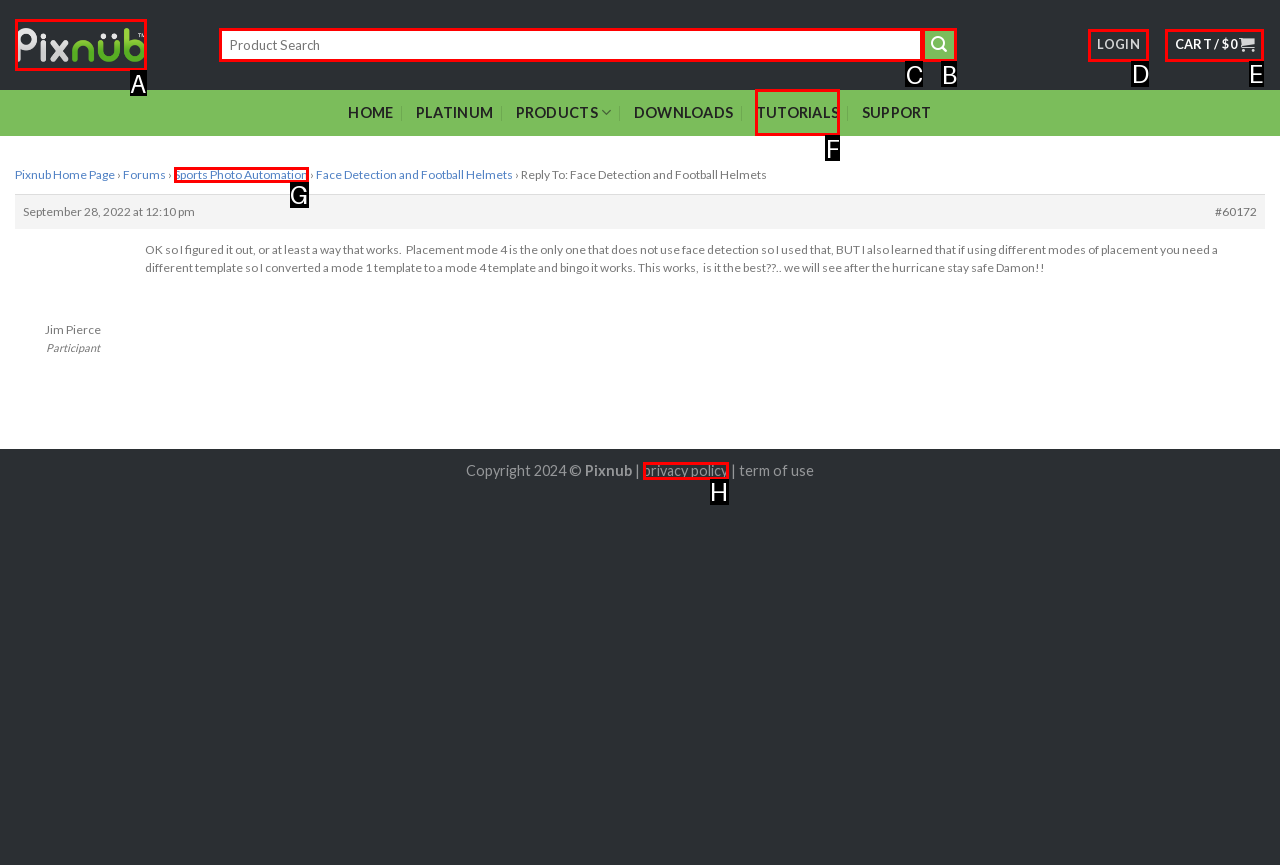Select the letter of the element you need to click to complete this task: View tutorials
Answer using the letter from the specified choices.

F